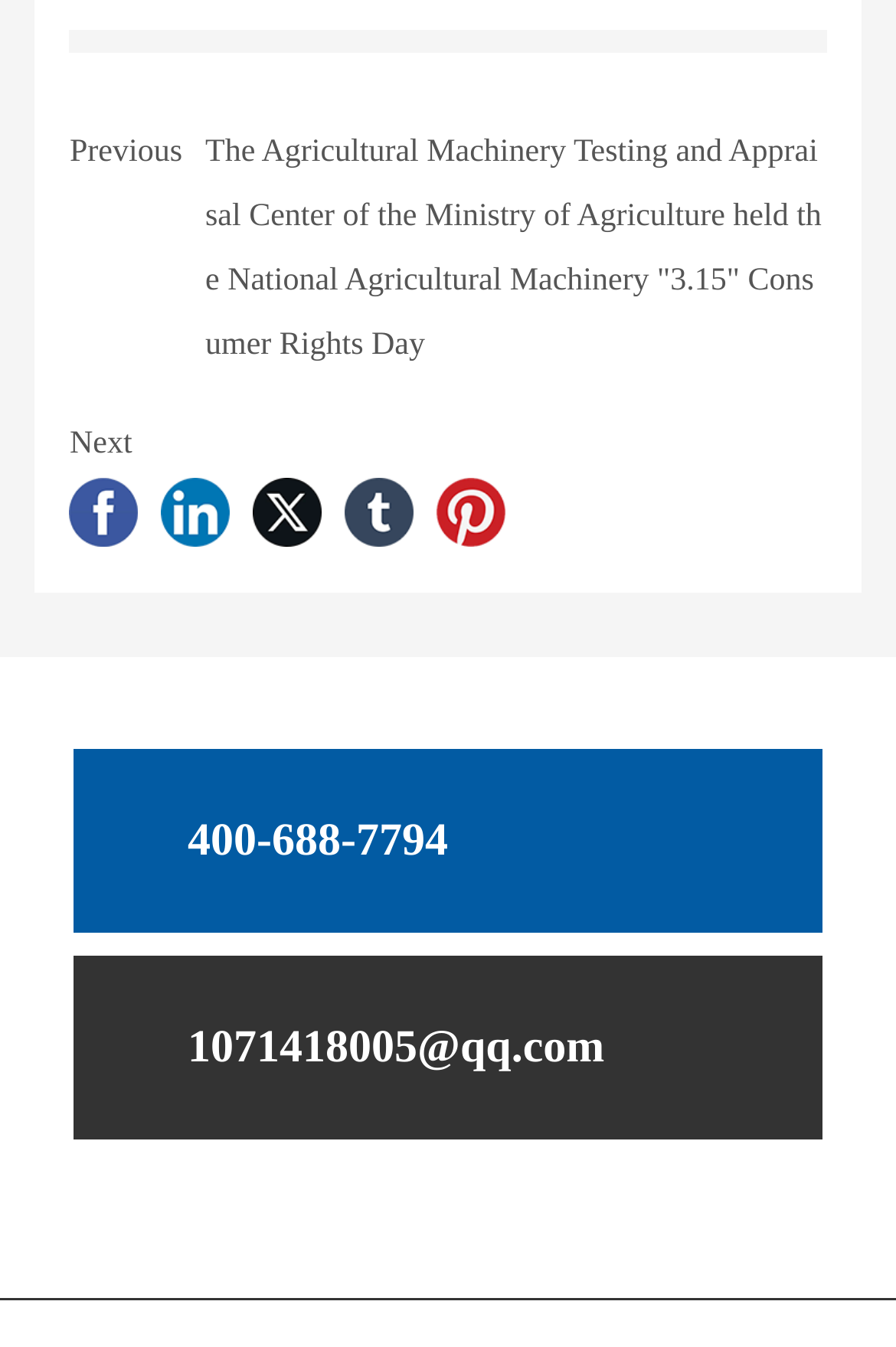Provide a one-word or one-phrase answer to the question:
How many horizontal separators are there on the webpage?

1